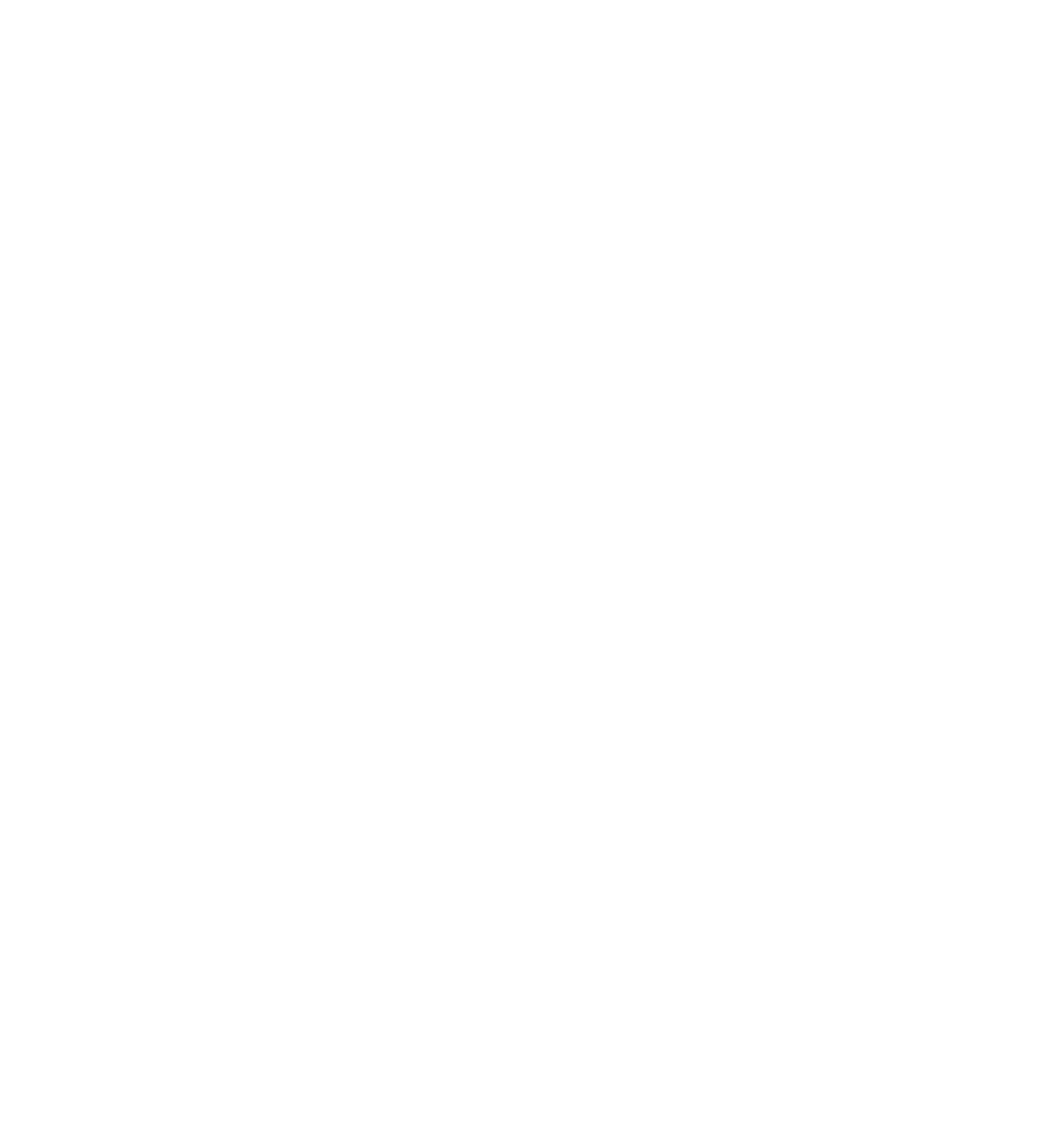Please provide a comprehensive answer to the question below using the information from the image: What is the phone number of Shanghai marketing headquarters?

I found the phone number by looking at the text next to 'Tel：' which is '400-920-0306'.